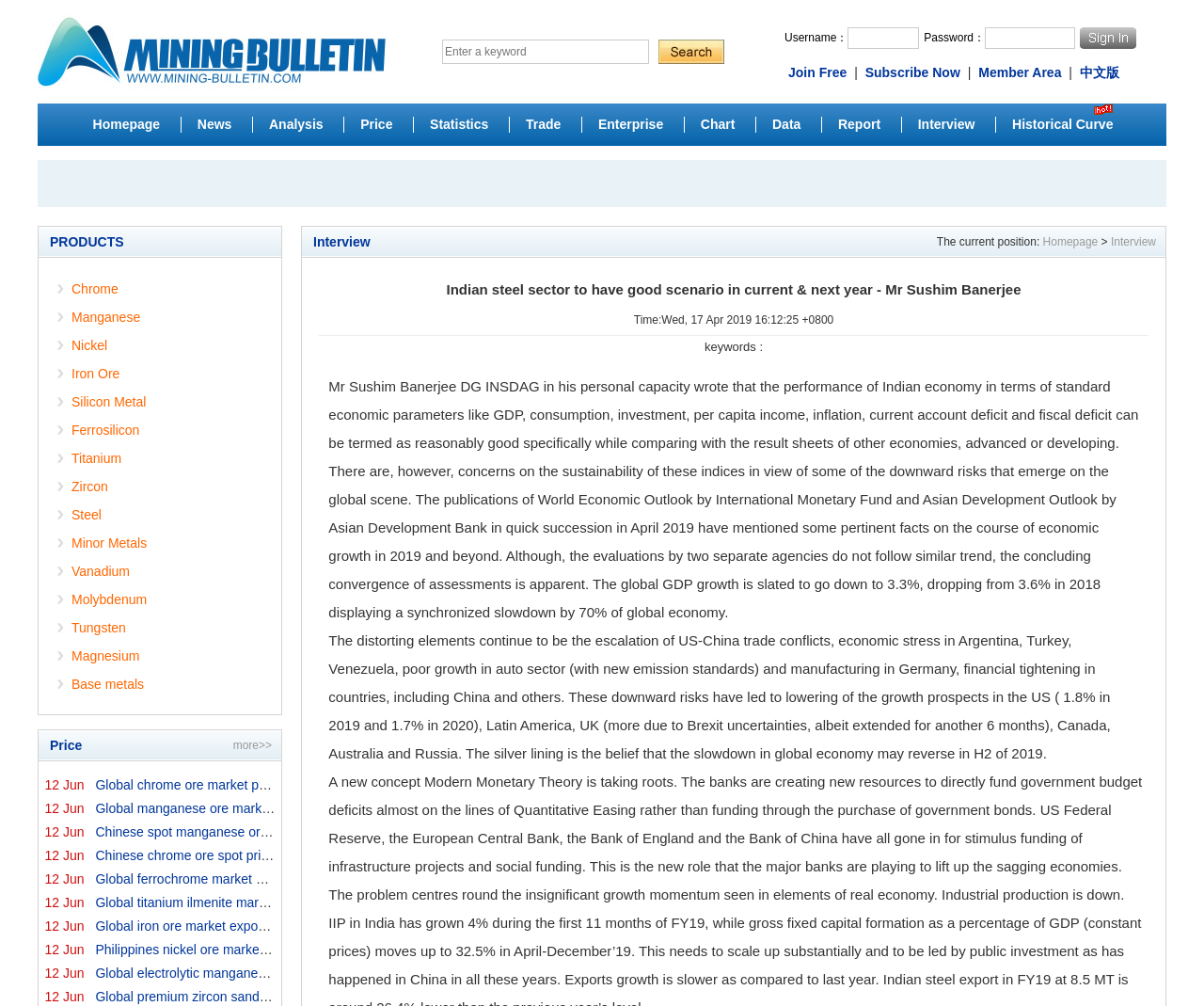Answer succinctly with a single word or phrase:
What is the current position of the user?

Interview